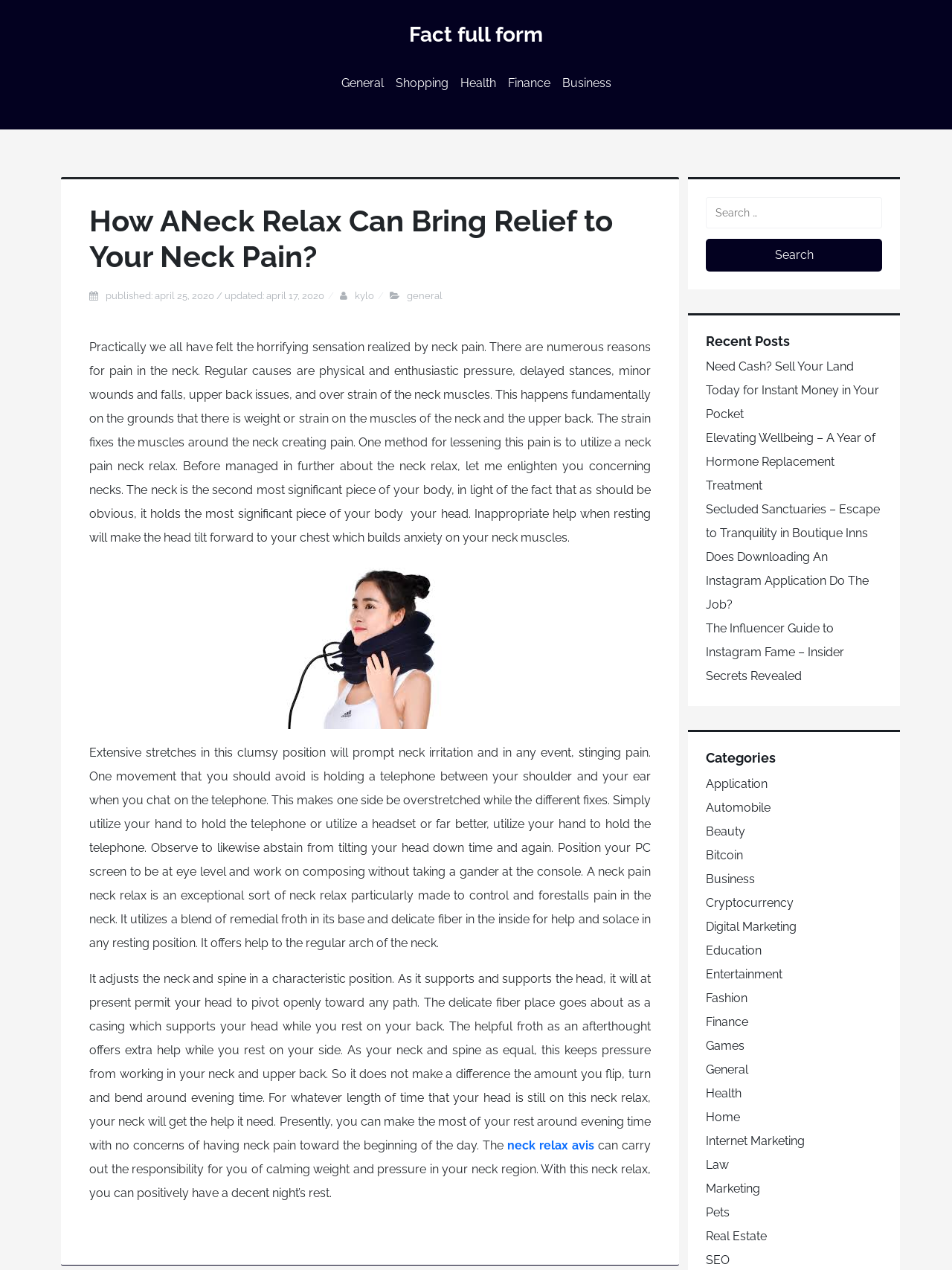Please provide a comprehensive answer to the question based on the screenshot: What is the position of the PC screen recommended for?

The article suggests positioning the PC screen at eye level to avoid tilting the head down frequently, which can cause neck pain and discomfort.